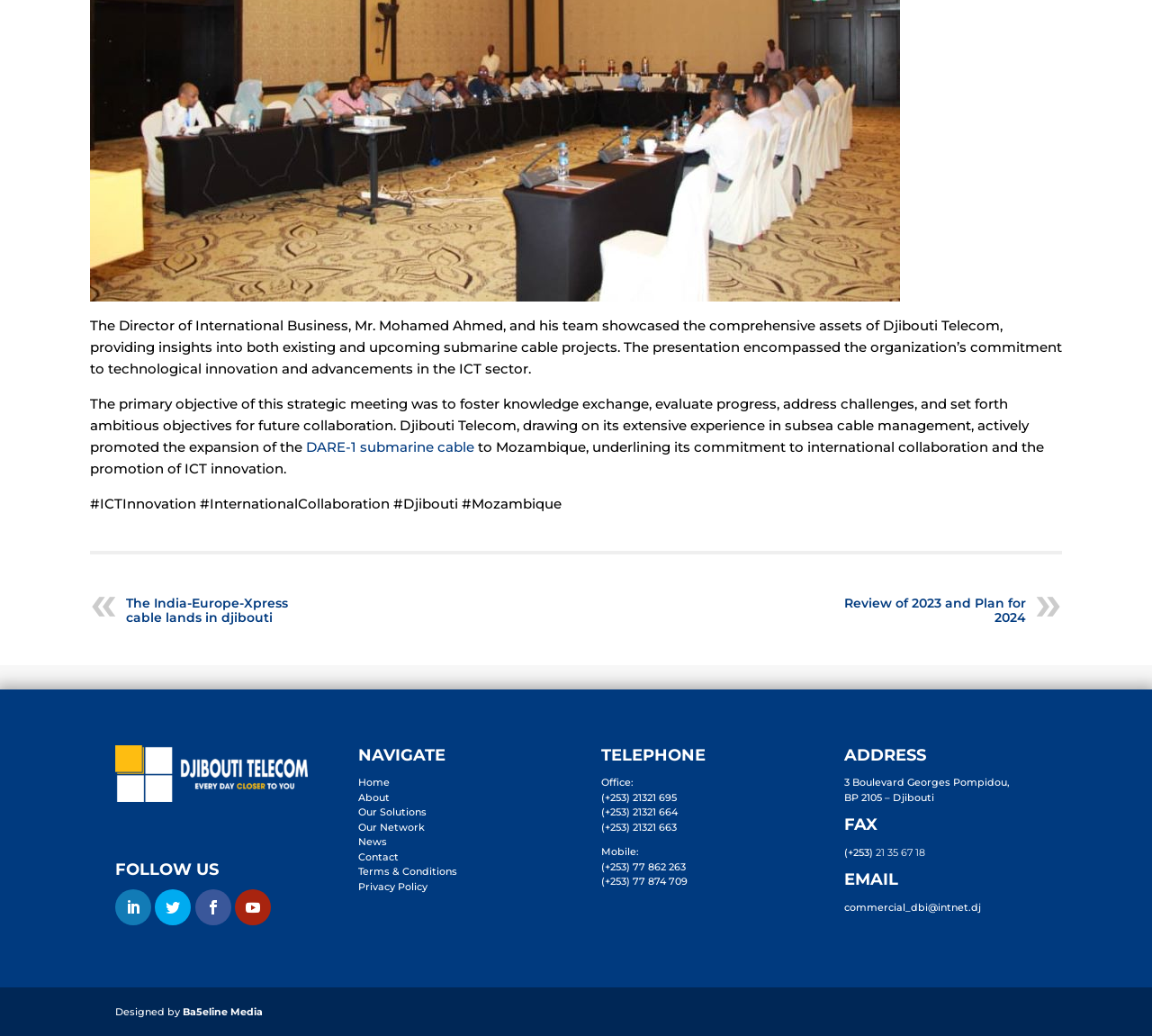Pinpoint the bounding box coordinates of the clickable area necessary to execute the following instruction: "Follow Djibouti Telecom on social media". The coordinates should be given as four float numbers between 0 and 1, namely [left, top, right, bottom].

[0.1, 0.859, 0.131, 0.893]